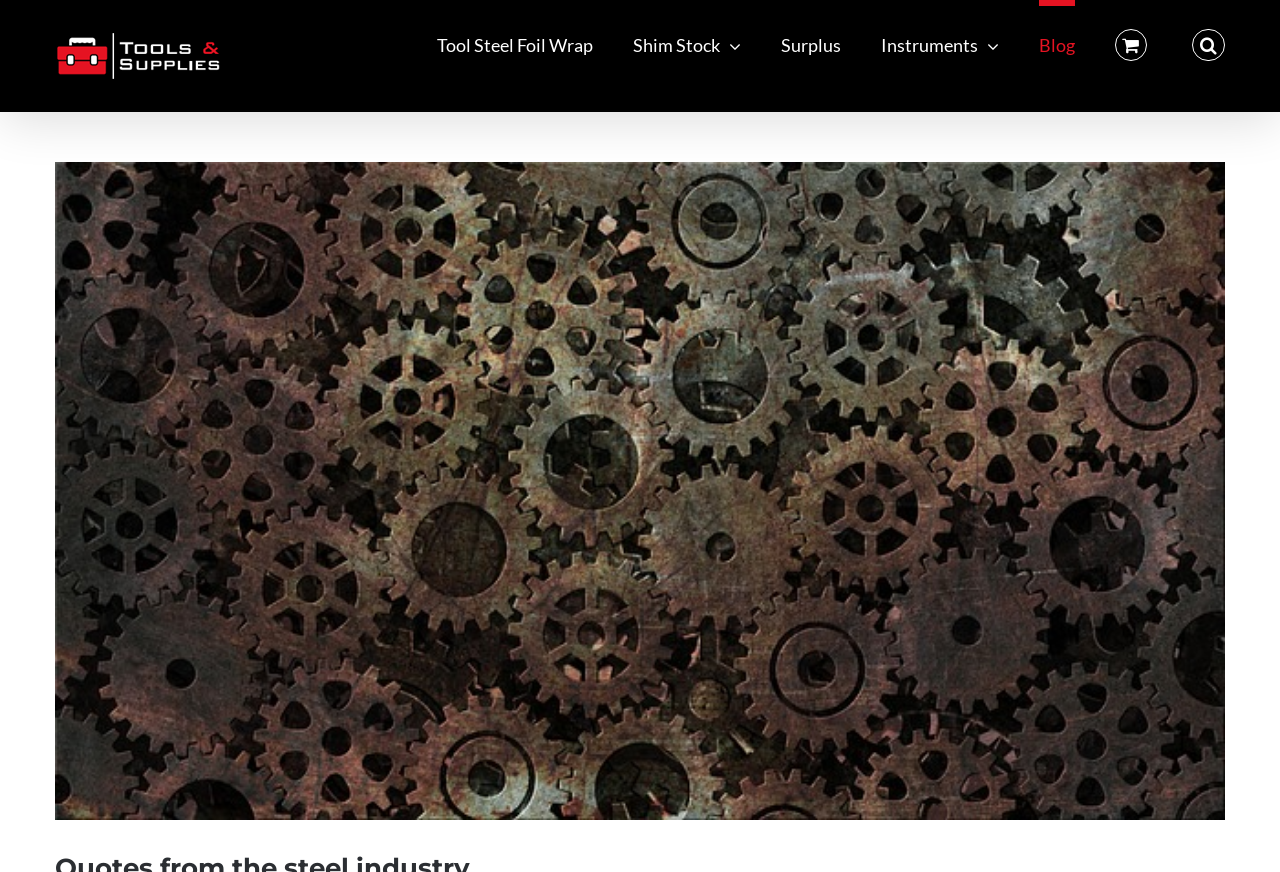Can you provide the bounding box coordinates for the element that should be clicked to implement the instruction: "View the Quotes from the steel industry page"?

[0.043, 0.186, 0.957, 0.941]